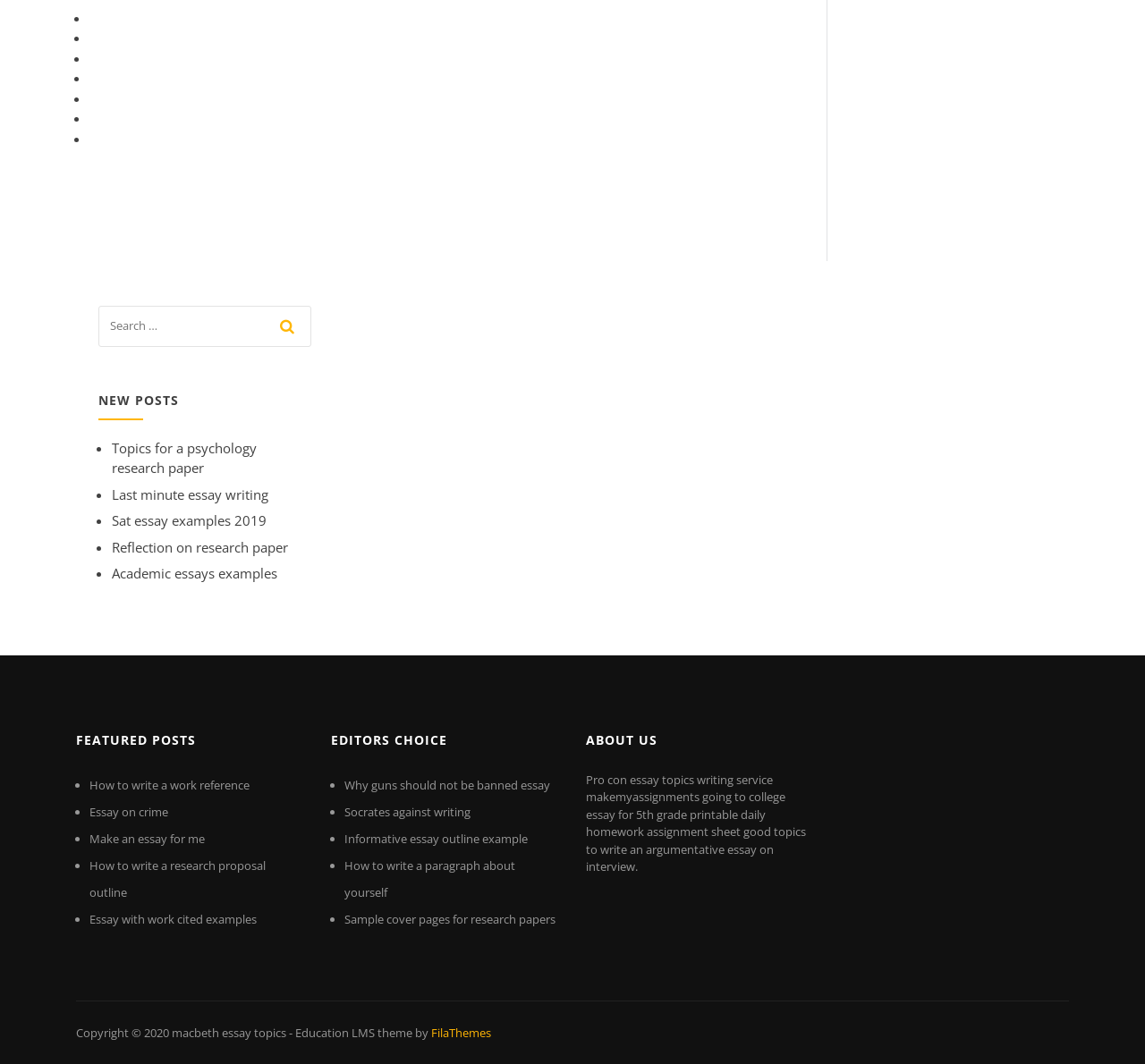Please identify the bounding box coordinates of the region to click in order to complete the given instruction: "View new posts". The coordinates should be four float numbers between 0 and 1, i.e., [left, top, right, bottom].

[0.086, 0.36, 0.271, 0.395]